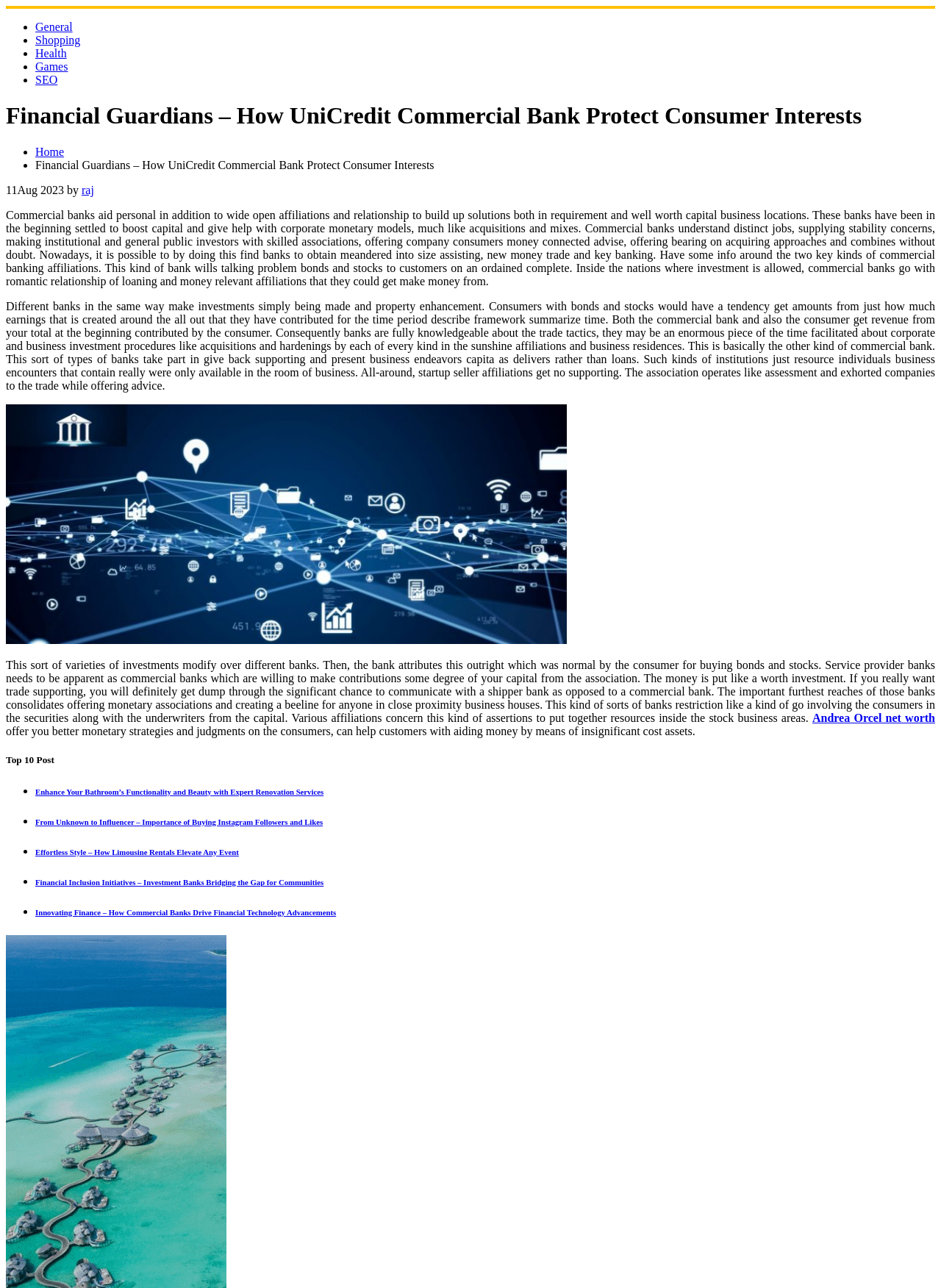Find the bounding box coordinates of the element I should click to carry out the following instruction: "Check the 'Top 10 Post' section".

[0.006, 0.586, 0.994, 0.595]